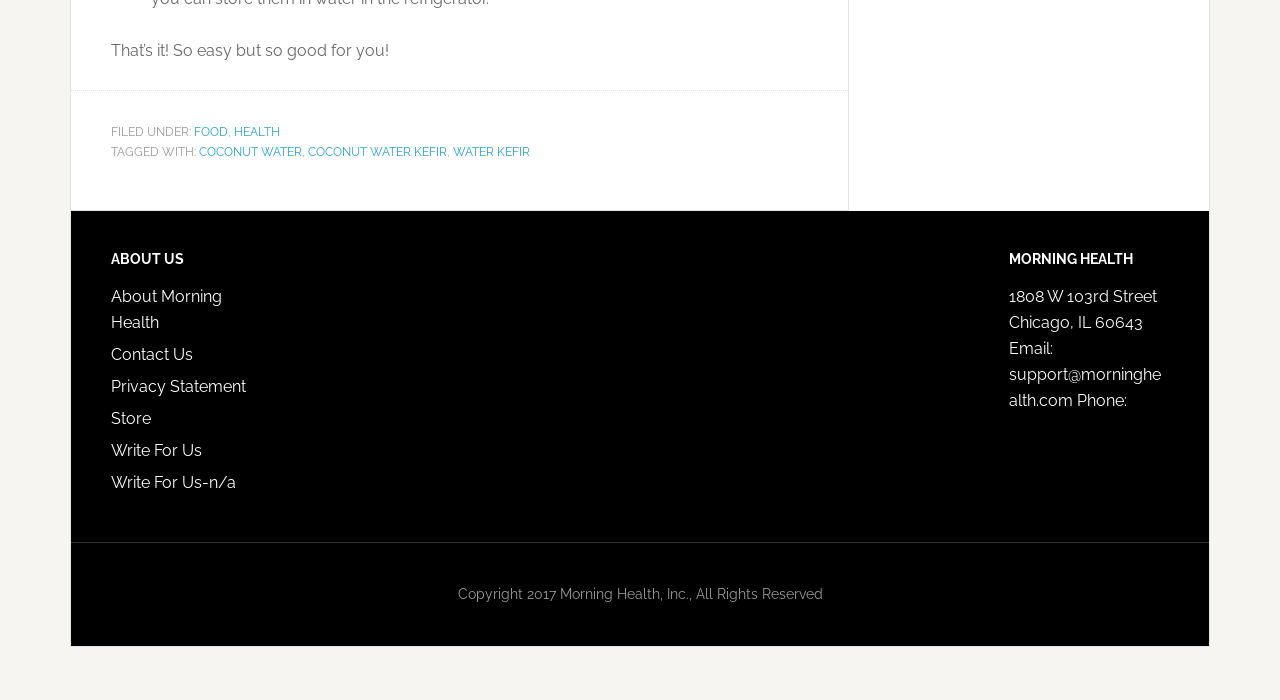What is the topic of the article?
Give a single word or phrase answer based on the content of the image.

COCONUT WATER KEFIR